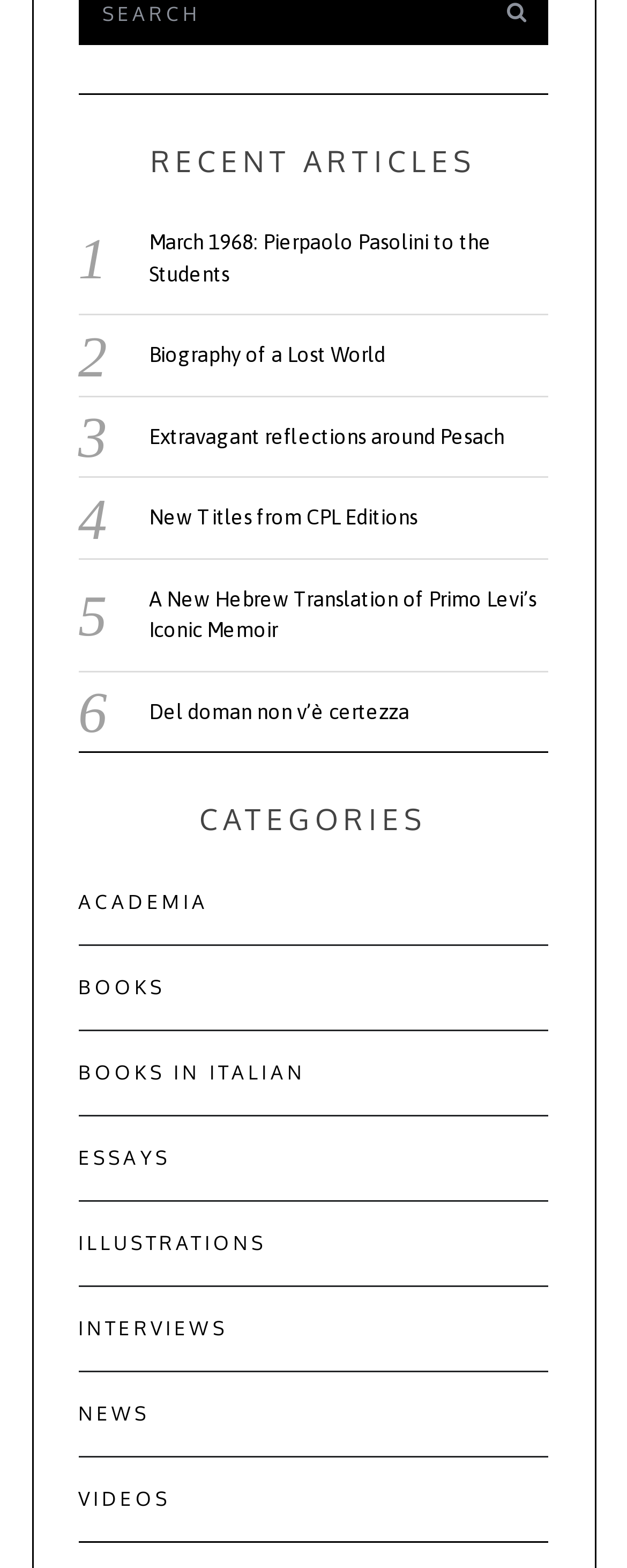Given the element description: "Extravagant reflections around Pesach", predict the bounding box coordinates of the UI element it refers to, using four float numbers between 0 and 1, i.e., [left, top, right, bottom].

[0.237, 0.271, 0.804, 0.286]